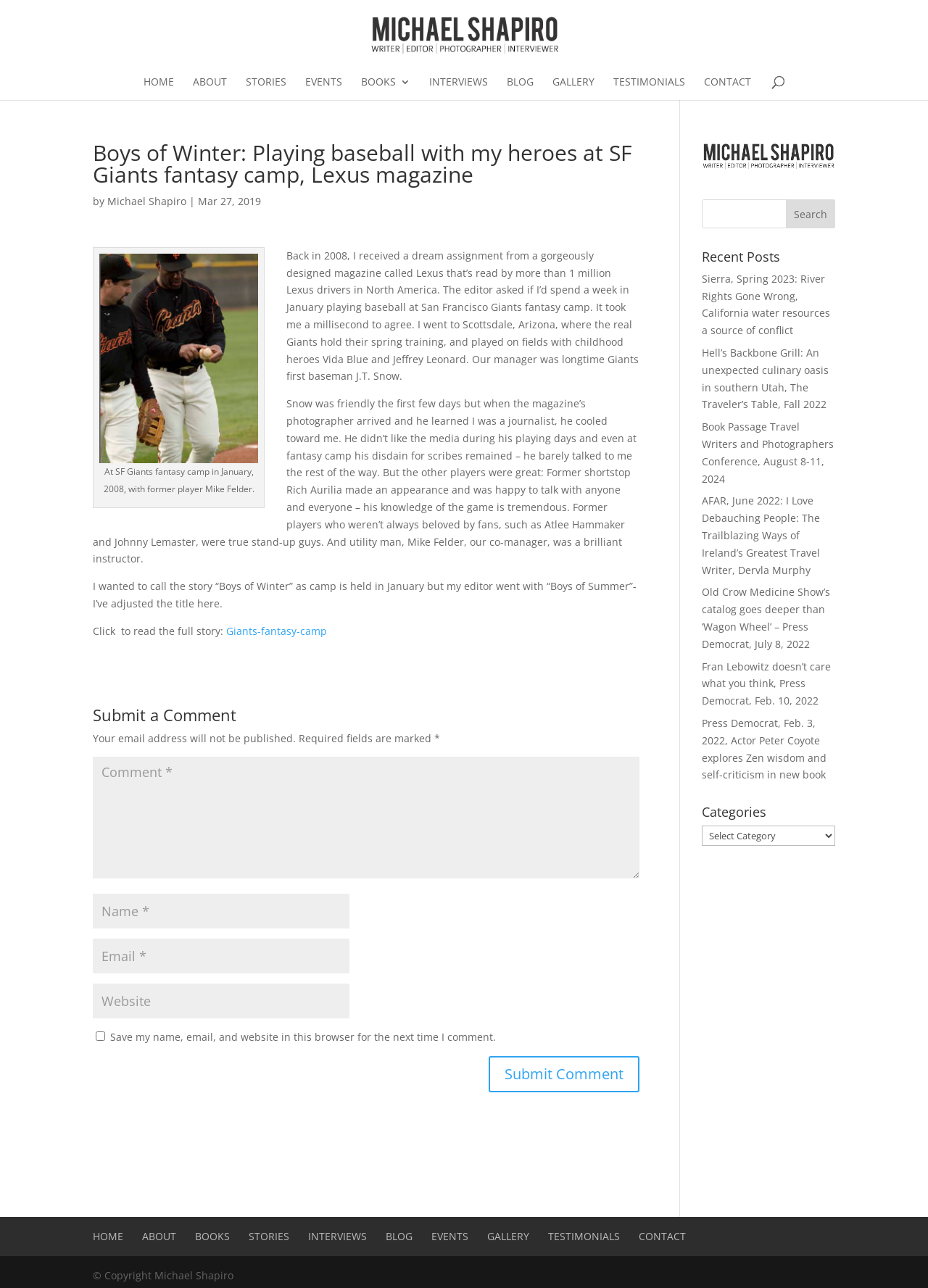What is the date of the article?
Please interpret the details in the image and answer the question thoroughly.

The date of the article is mentioned as 'Mar 27, 2019' below the article heading.